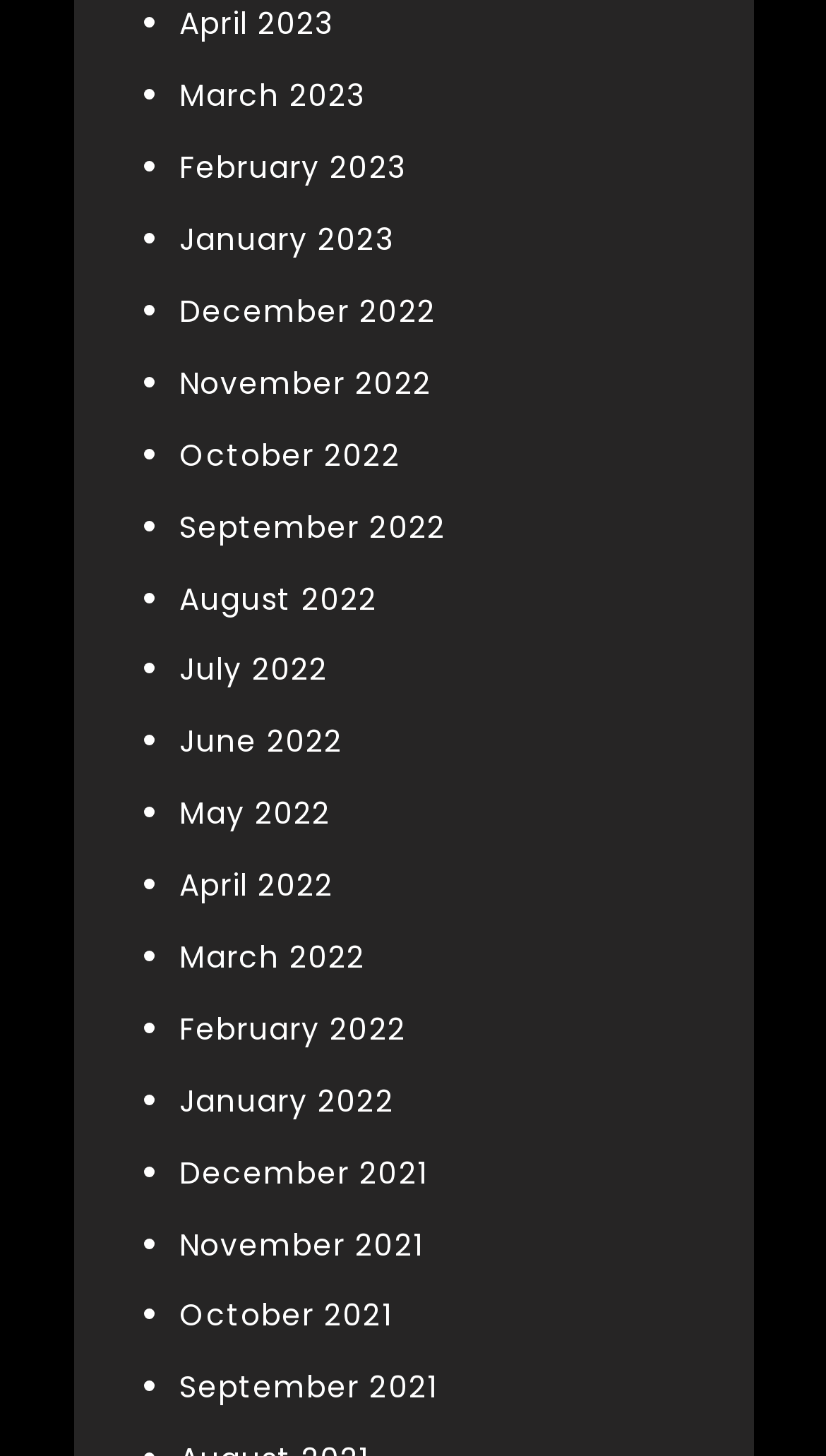Locate the bounding box coordinates of the area where you should click to accomplish the instruction: "View January 2023".

[0.217, 0.15, 0.477, 0.179]